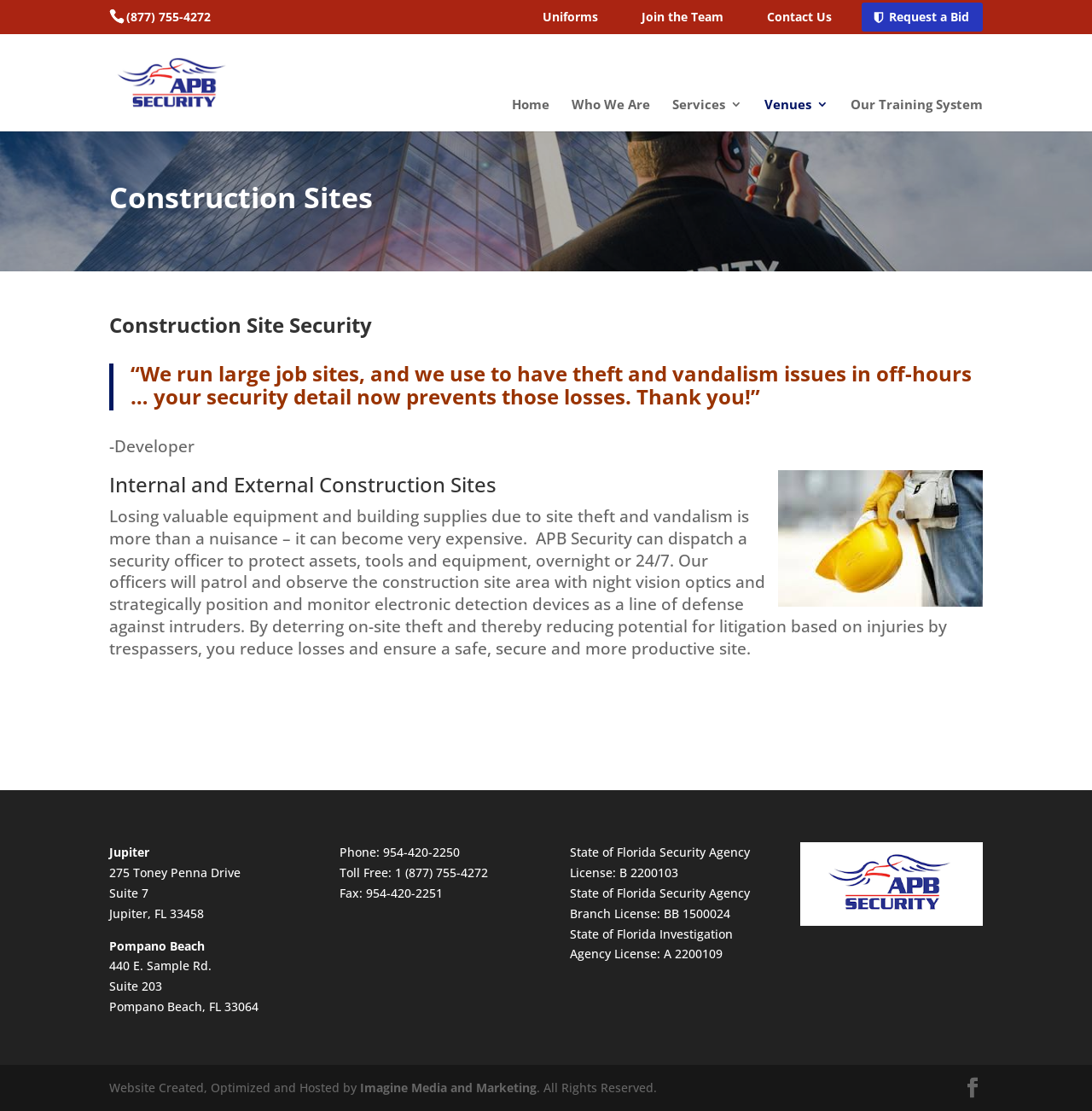What is the location of the Jupiter office?
Give a detailed explanation using the information visible in the image.

The location of the Jupiter office can be found at the bottom of the webpage, where the contact information is listed. The address is specified as 275 Toney Penna Drive, Suite 7, Jupiter, FL 33458.